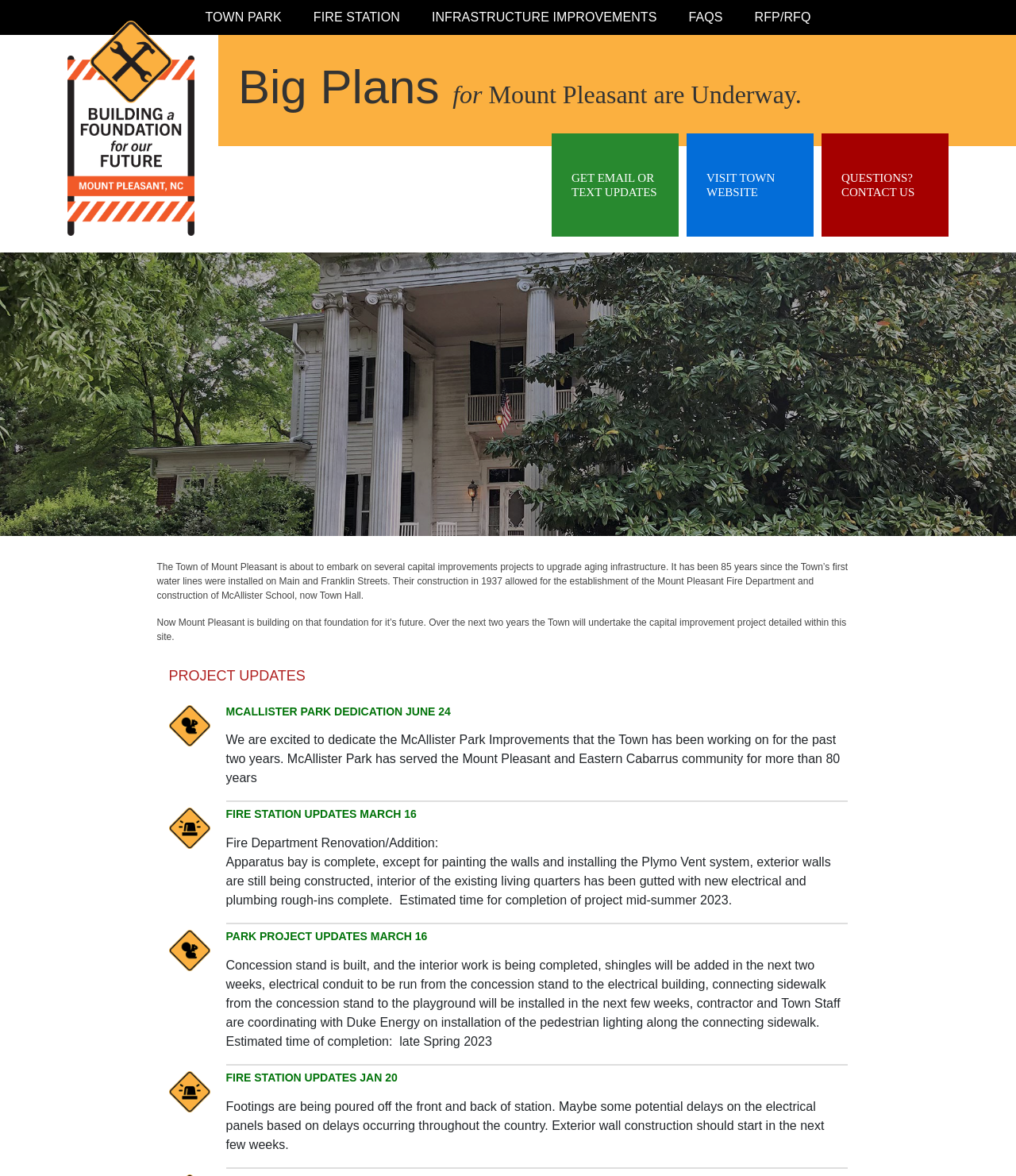Look at the image and give a detailed response to the following question: What is the expected completion time for the Park Project?

From the text 'Estimated time of completion: late Spring 2023' under the 'PARK PROJECT UPDATES MARCH 16' section, I can infer that the expected completion time for the Park Project is late Spring 2023.